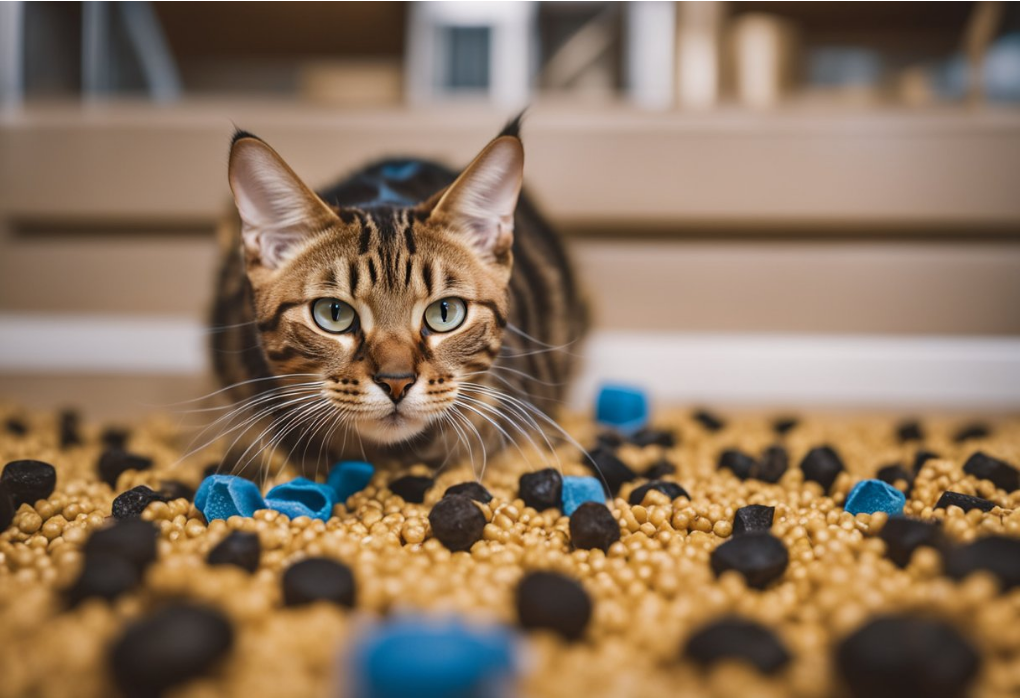Please study the image and answer the question comprehensively:
What colors are the balls surrounding the cat?

The caption describes the scene, mentioning that the cat is surrounded by blue and black balls, which add a playful touch, as well as golden orbs that create a textured environment reminiscent of litter.